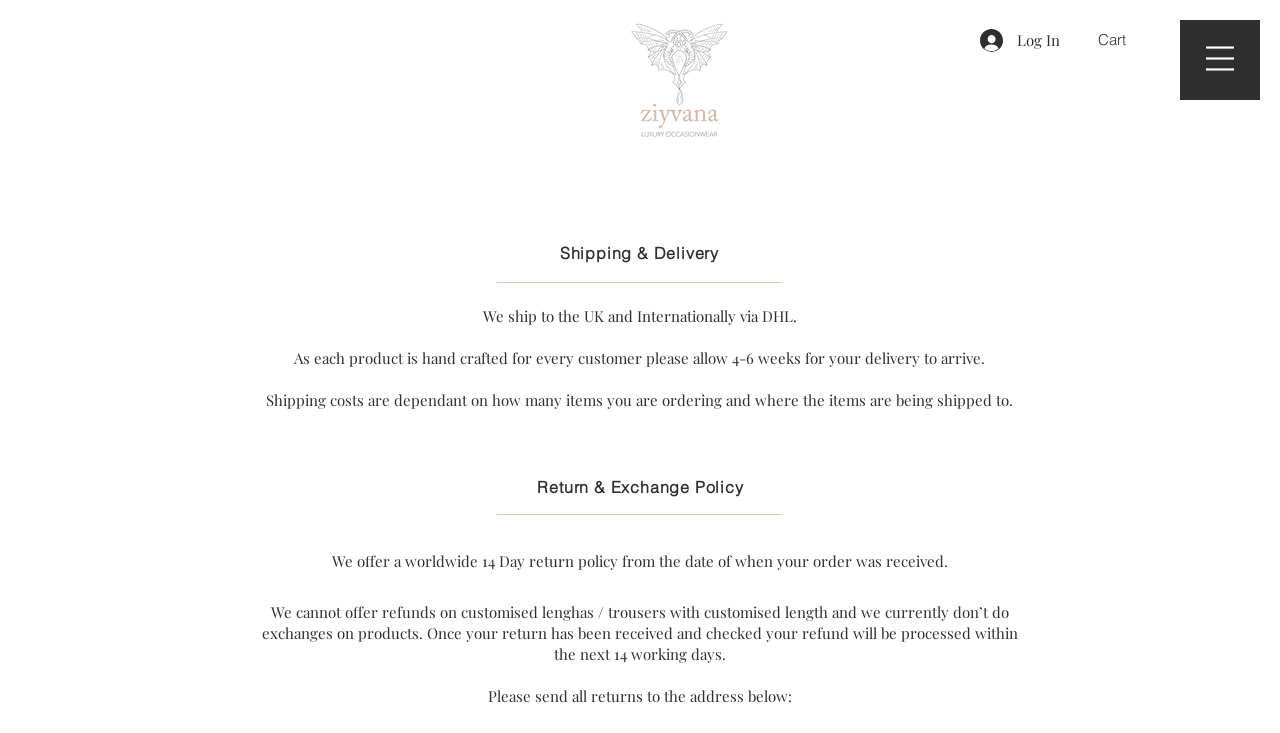Please give a concise answer to this question using a single word or phrase: 
What is the purpose of the webpage?

FAQ